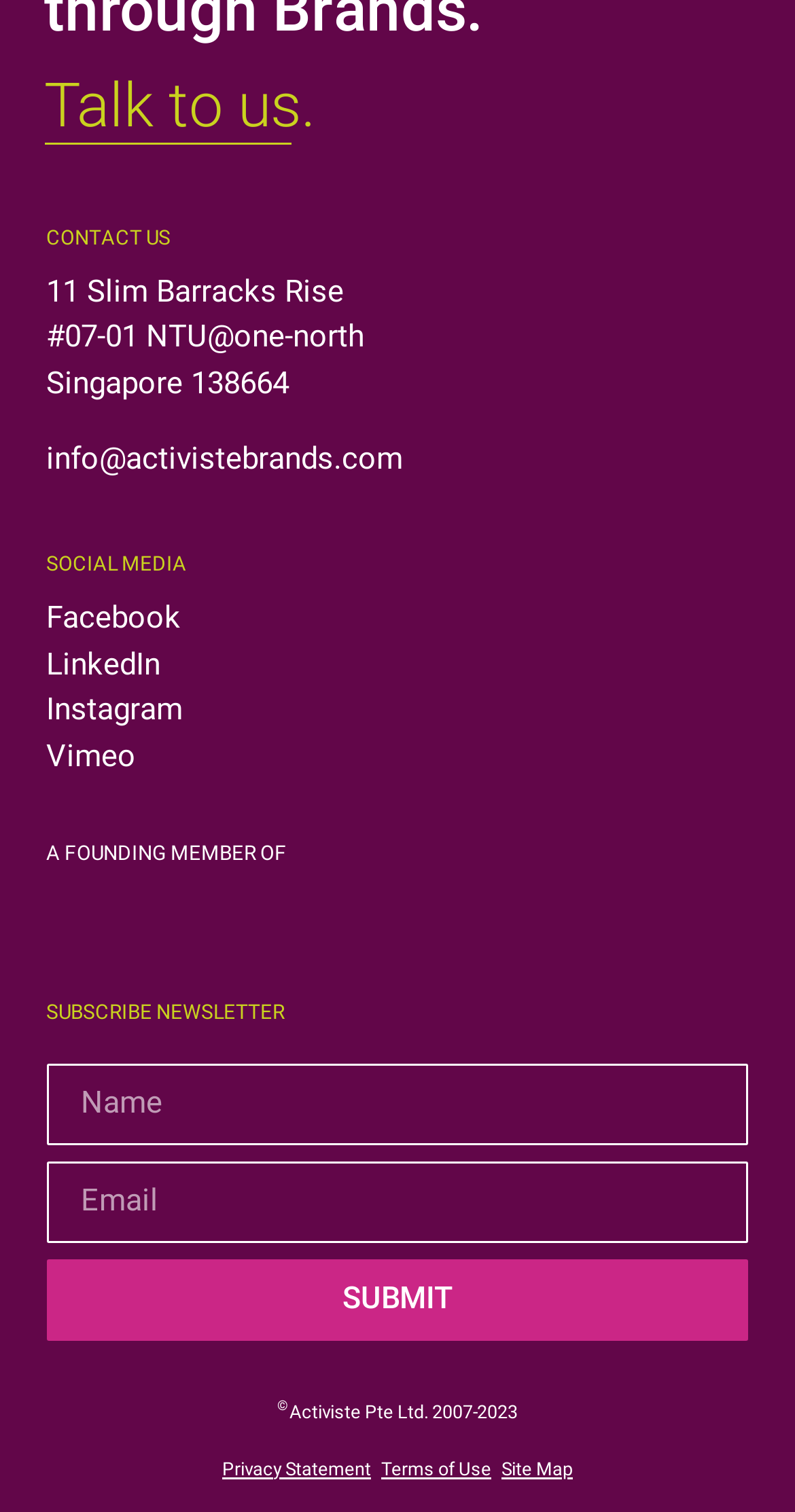Find the bounding box coordinates of the element to click in order to complete this instruction: "Click Talk to us.". The bounding box coordinates must be four float numbers between 0 and 1, denoted as [left, top, right, bottom].

[0.056, 0.046, 0.397, 0.093]